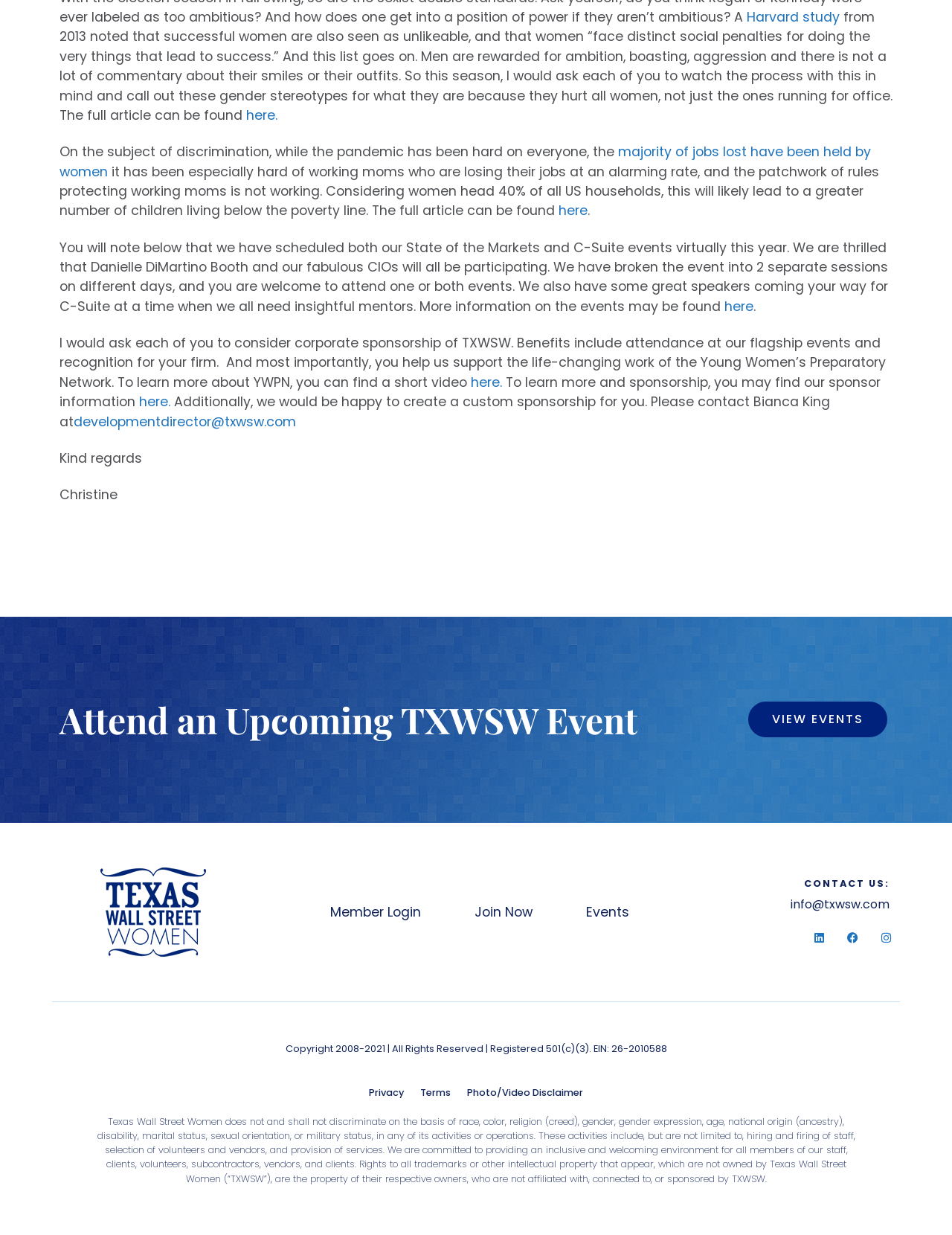What is the purpose of corporate sponsorship of TXWSW?
Answer the question with just one word or phrase using the image.

Support YWPN